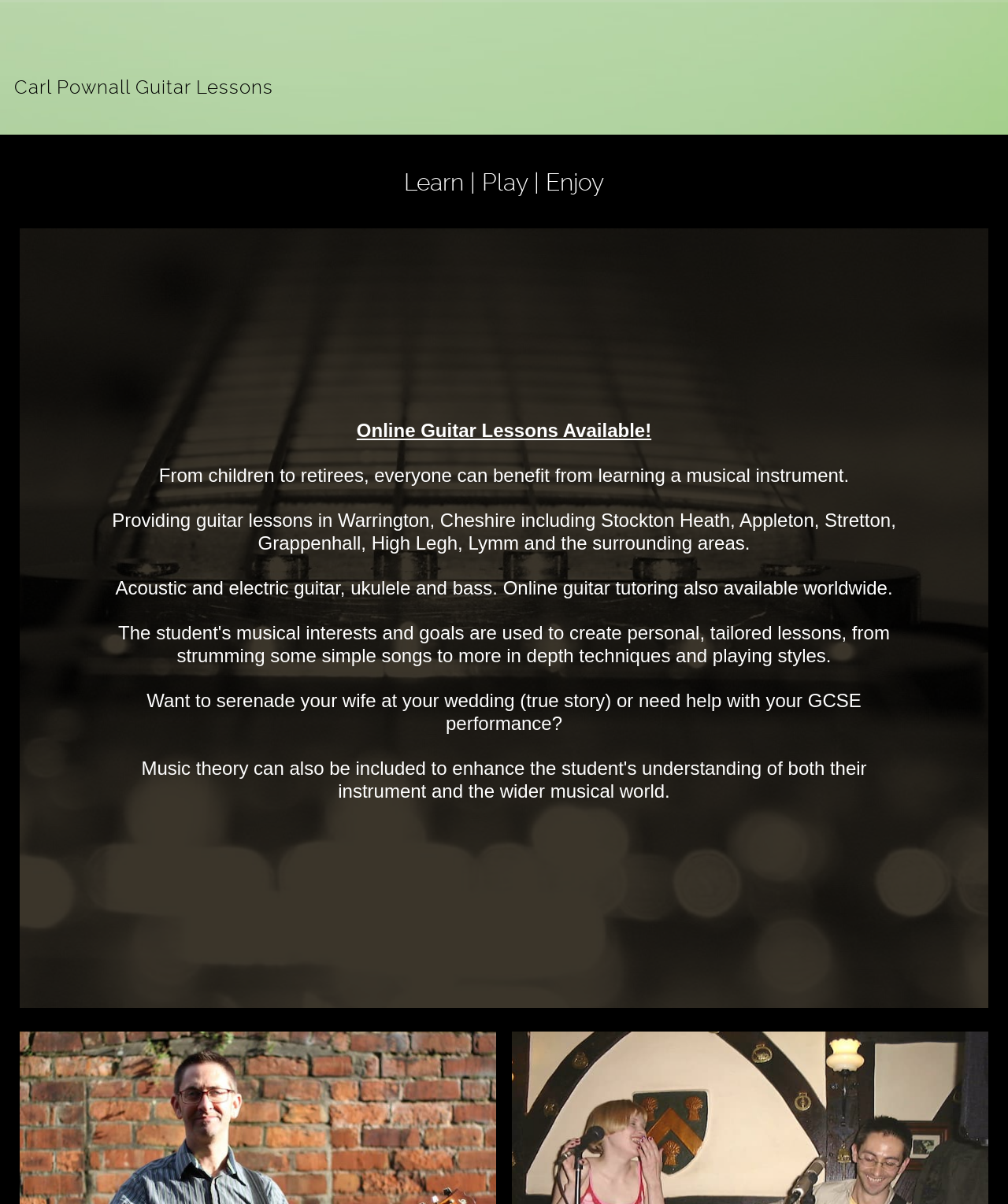Based on the image, provide a detailed and complete answer to the question: 
What type of lessons are offered?

Based on the webpage content, it is clear that the website offers guitar lessons, as stated in the heading 'Carl Pownall Guitar Lessons' and the text 'Online Guitar Lessons Available!'.